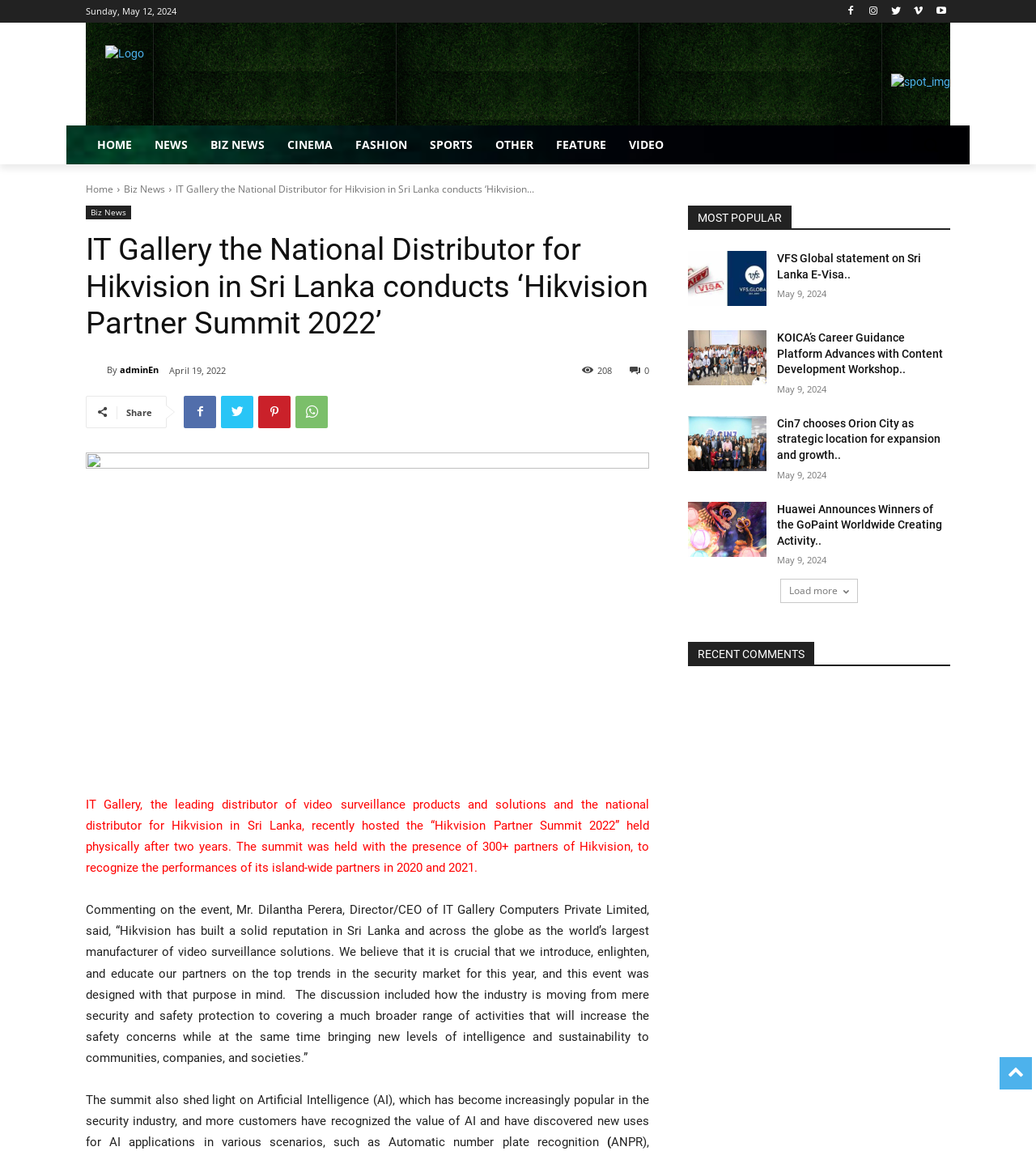How many articles are listed under 'MOST POPULAR'?
Answer the question in a detailed and comprehensive manner.

I counted the articles listed under the 'MOST POPULAR' heading and found 4 articles, each with a heading and a timestamp.